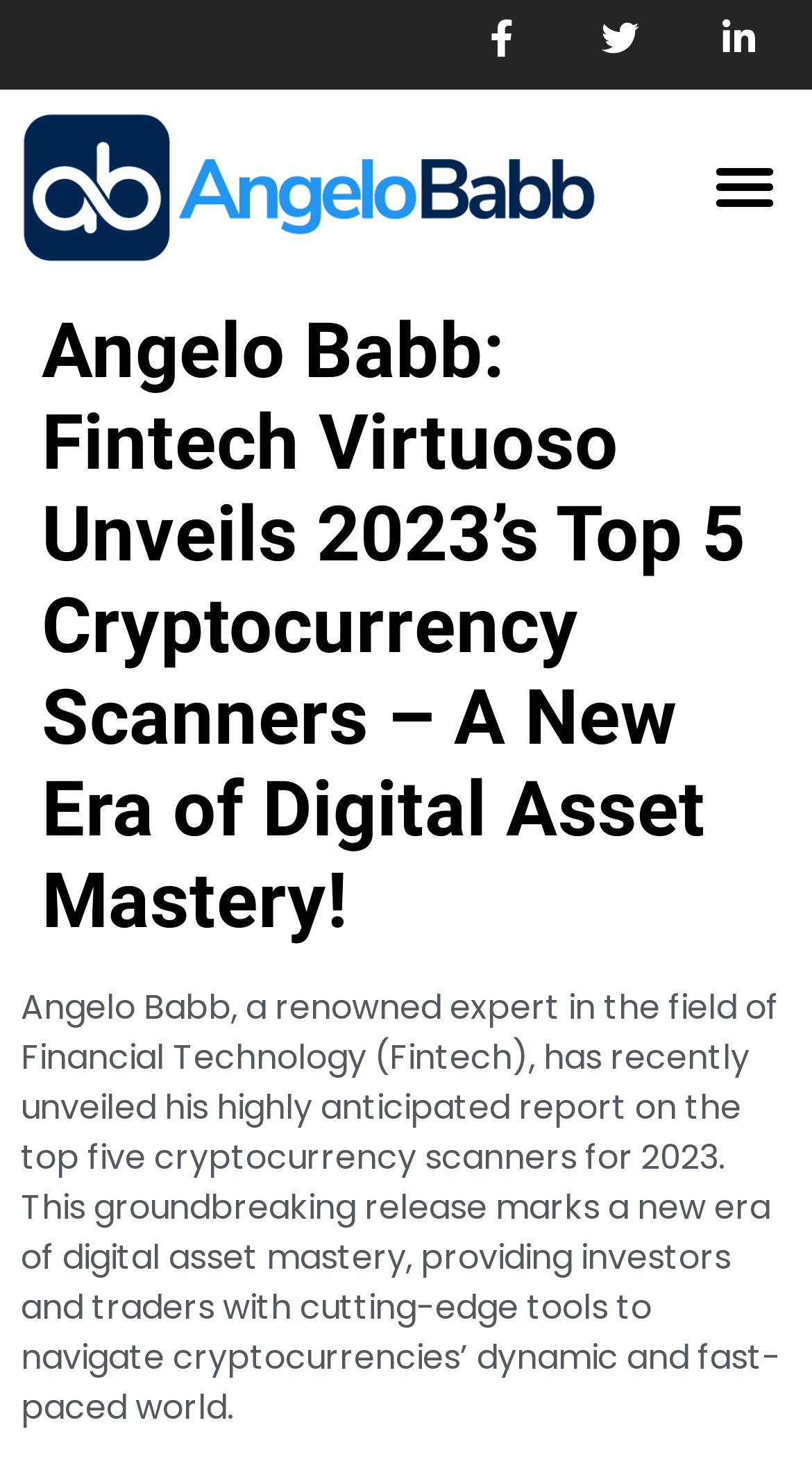Provide a short answer to the following question with just one word or phrase: What is the year of the report?

2023